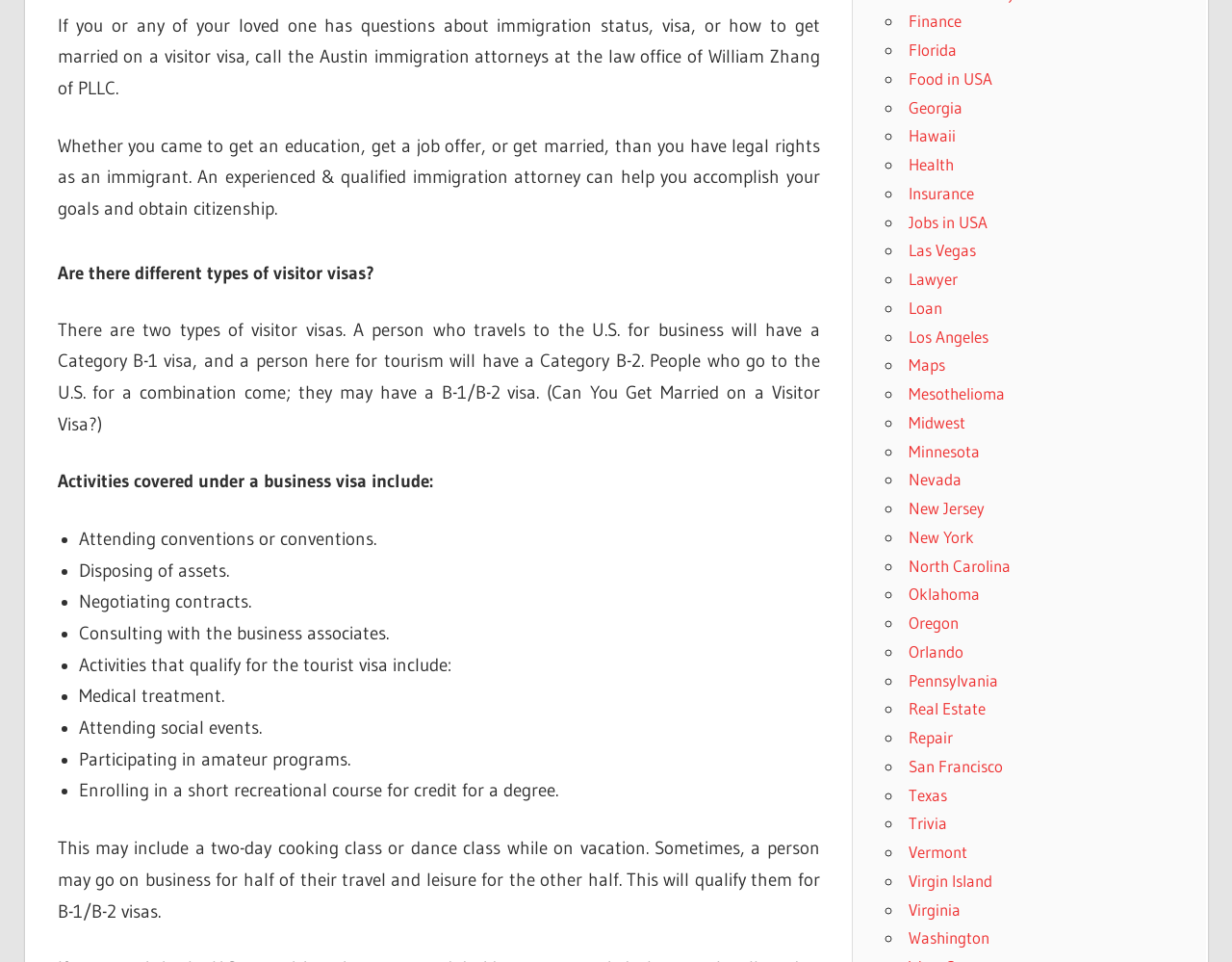Locate the bounding box coordinates of the segment that needs to be clicked to meet this instruction: "Click on the 'Florida' link".

[0.737, 0.041, 0.776, 0.062]